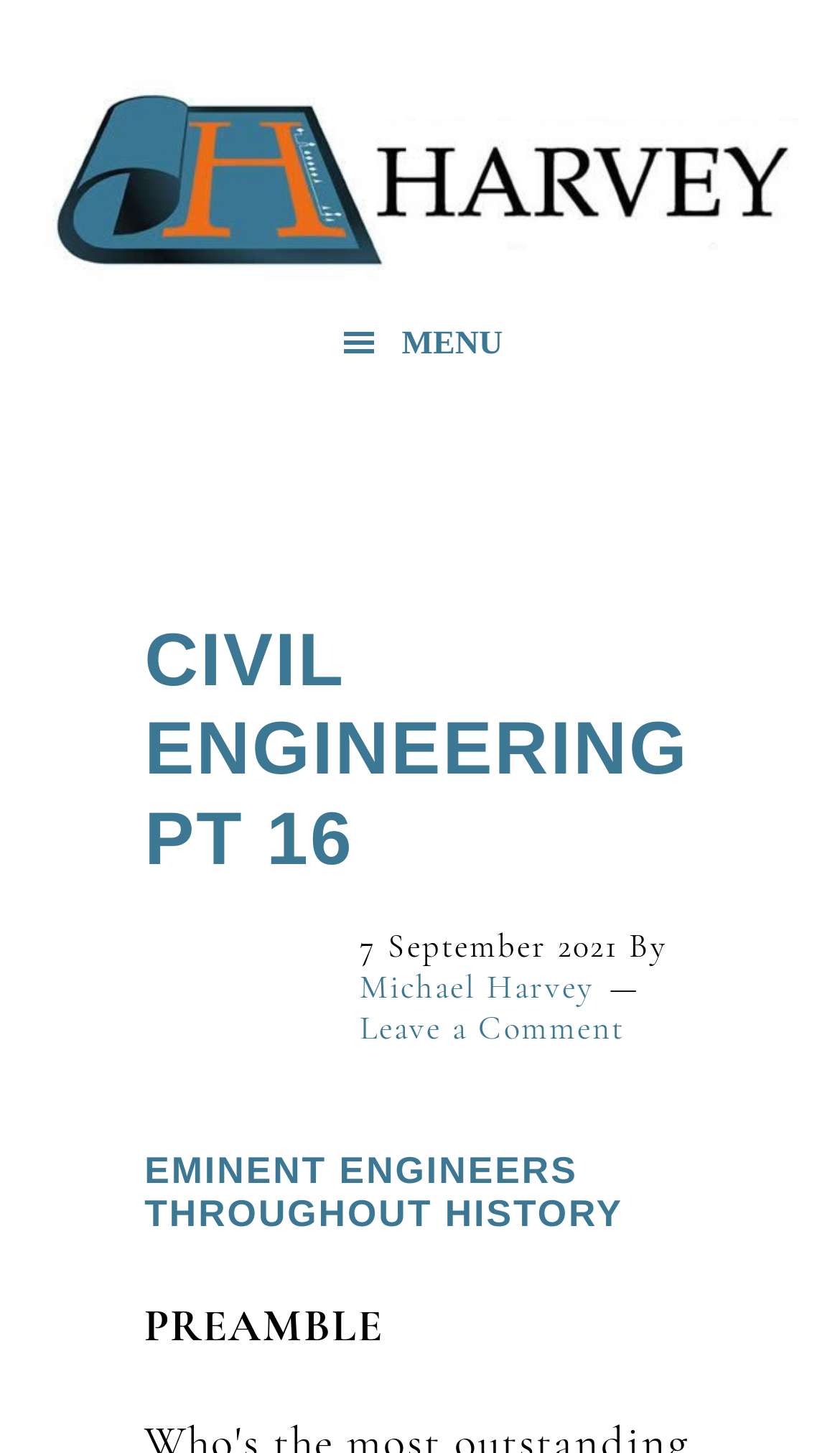Please answer the following question using a single word or phrase: 
Who is the author of the article?

Michael Harvey